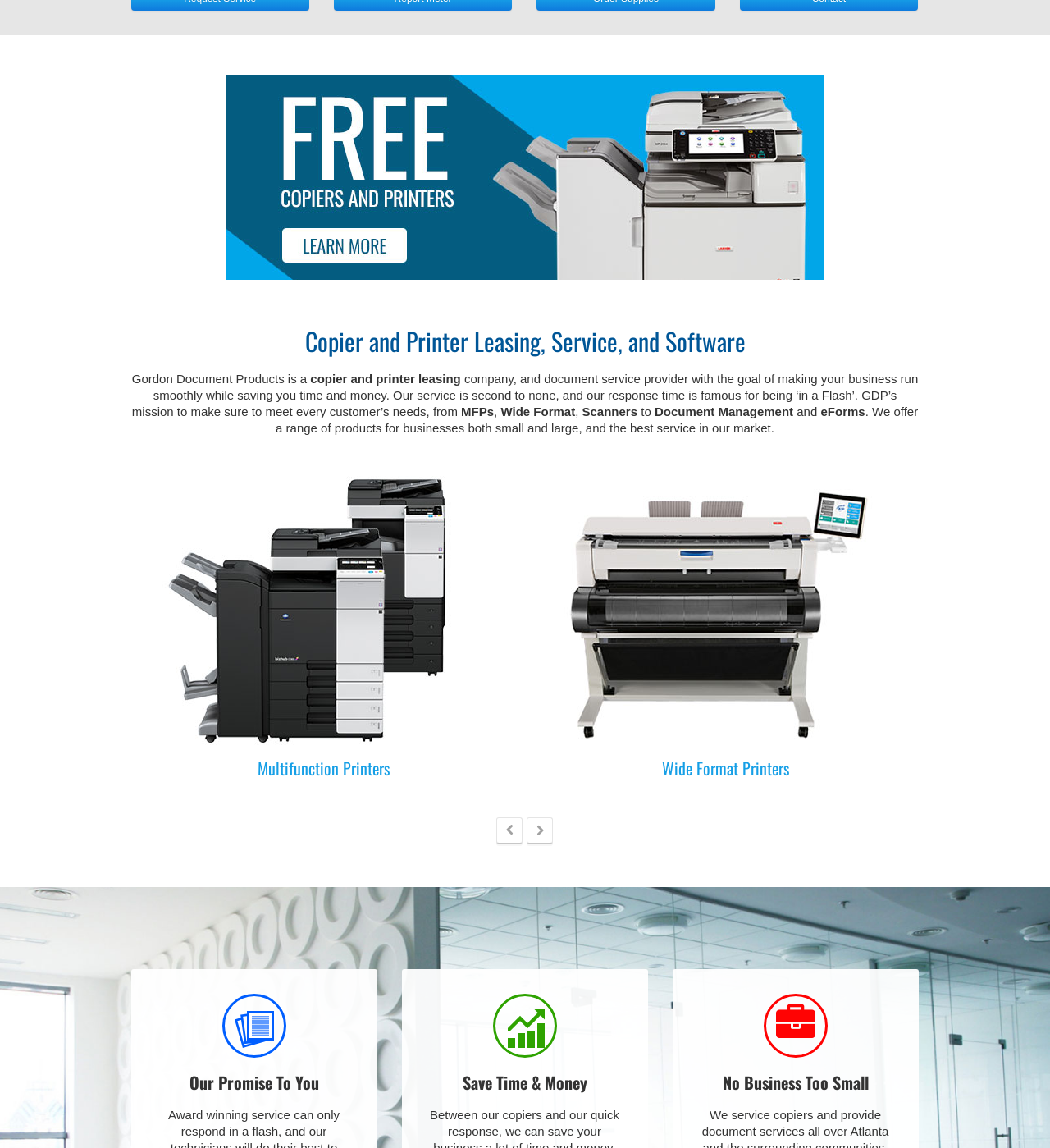Given the element description: "Scanners", predict the bounding box coordinates of the UI element it refers to, using four float numbers between 0 and 1, i.e., [left, top, right, bottom].

[0.666, 0.658, 0.716, 0.68]